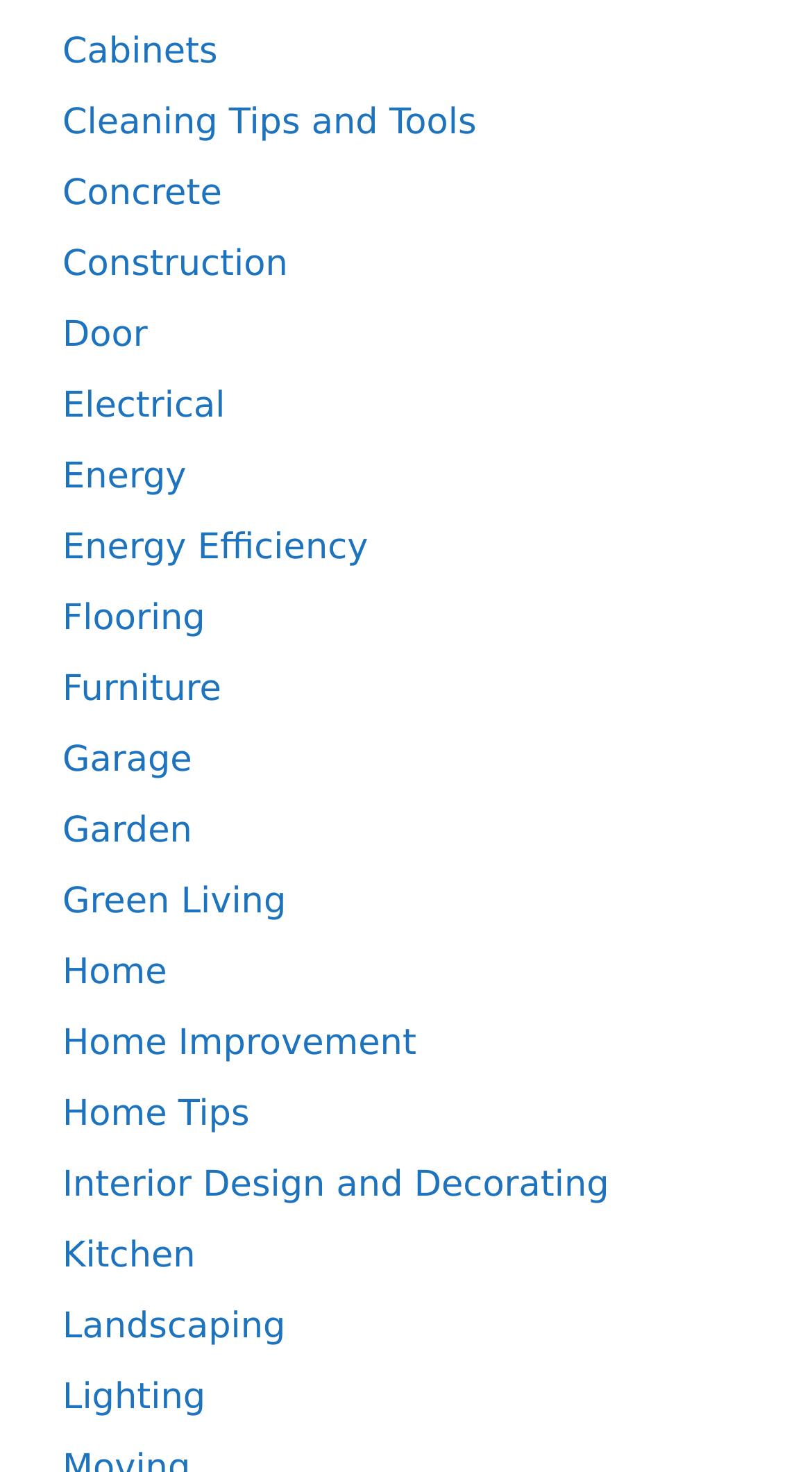Please provide the bounding box coordinates for the element that needs to be clicked to perform the following instruction: "go to home page". The coordinates should be given as four float numbers between 0 and 1, i.e., [left, top, right, bottom].

None